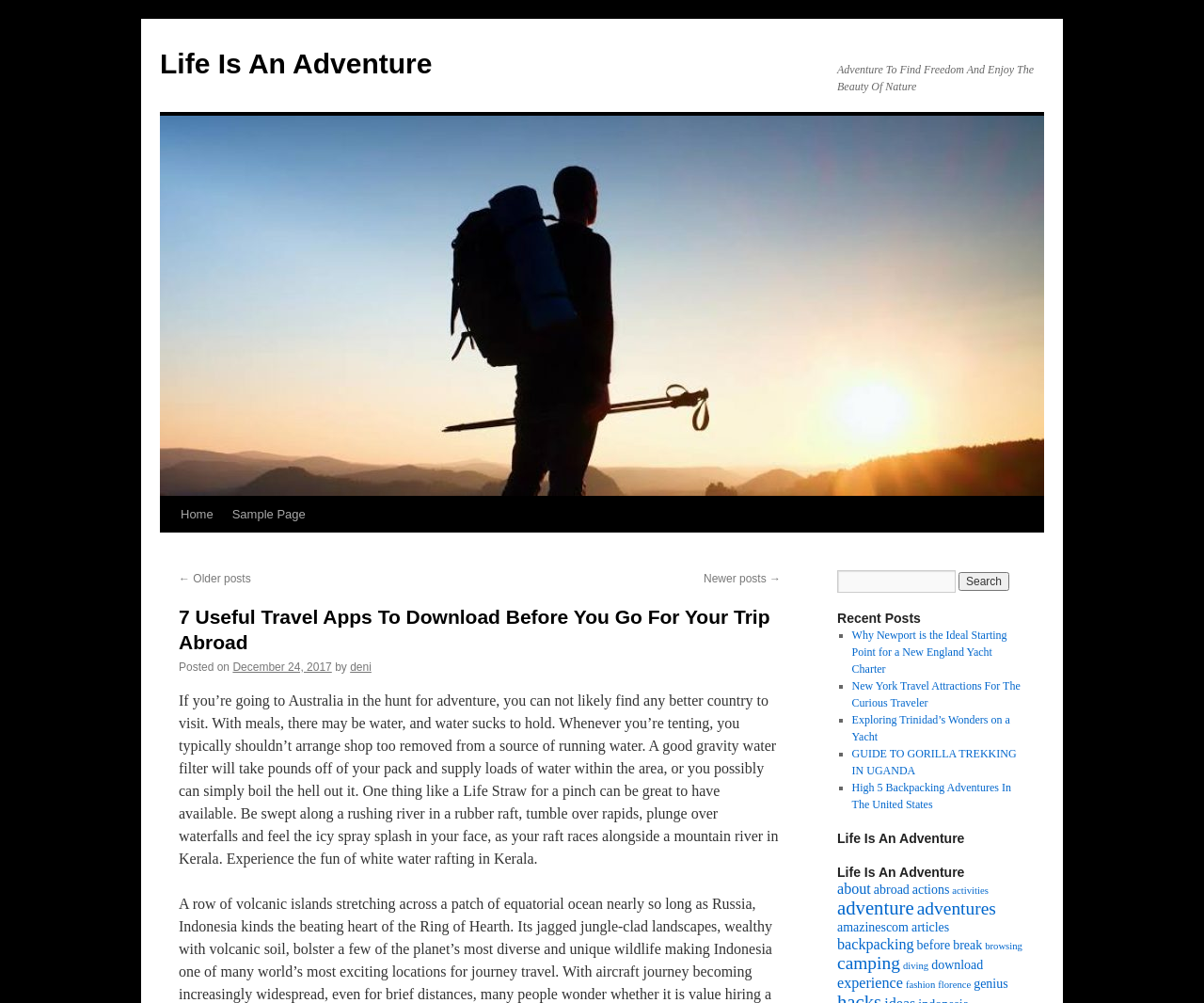What is the name of the blog?
Please provide a comprehensive and detailed answer to the question.

I inferred this answer by looking at the heading element 'Life Is An Adventure' which appears multiple times on the webpage, suggesting that it is the name of the blog.